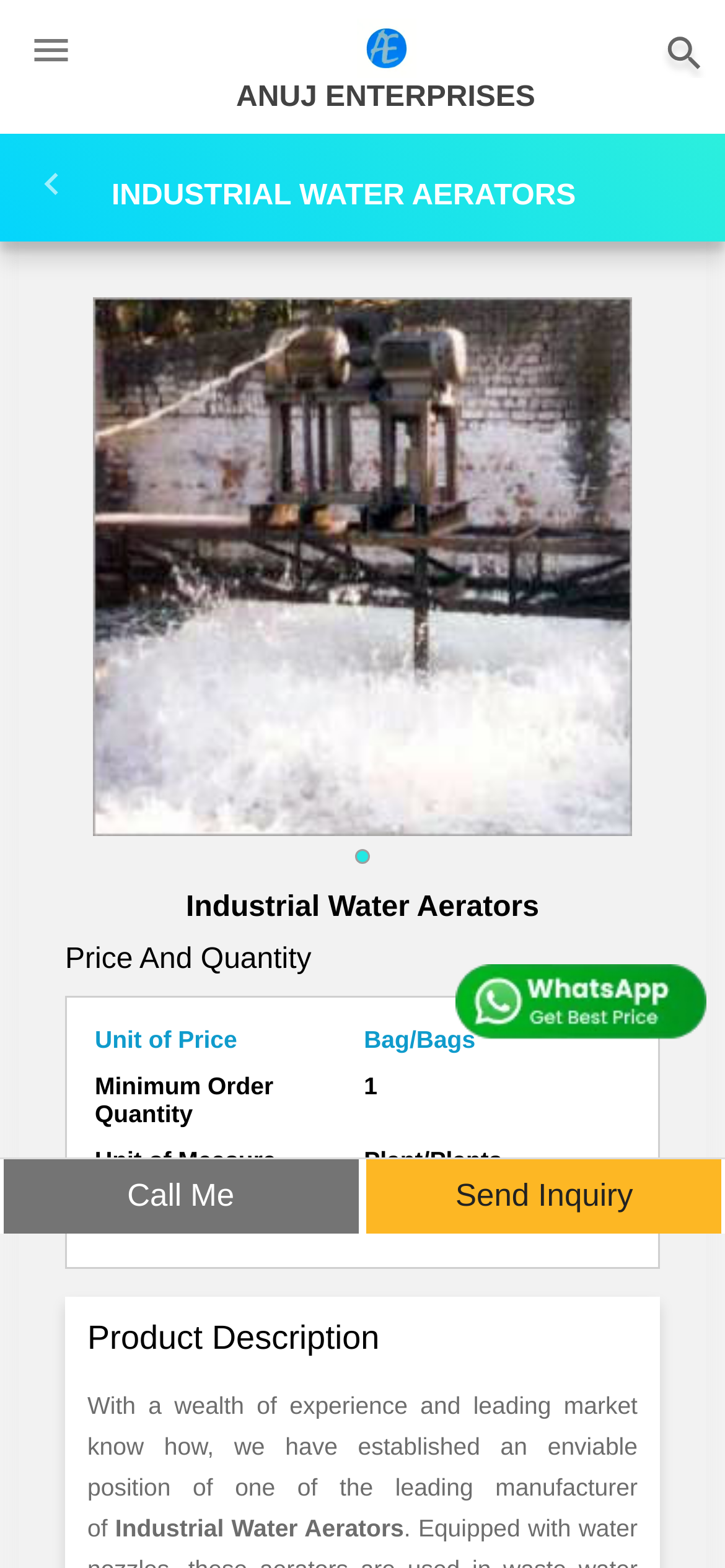What is the unit of measurement for the product?
Analyze the image and deliver a detailed answer to the question.

I found the unit of measurement by looking at the static text element with the text 'Bag/Bags' which is likely to be the unit of measurement for the product.